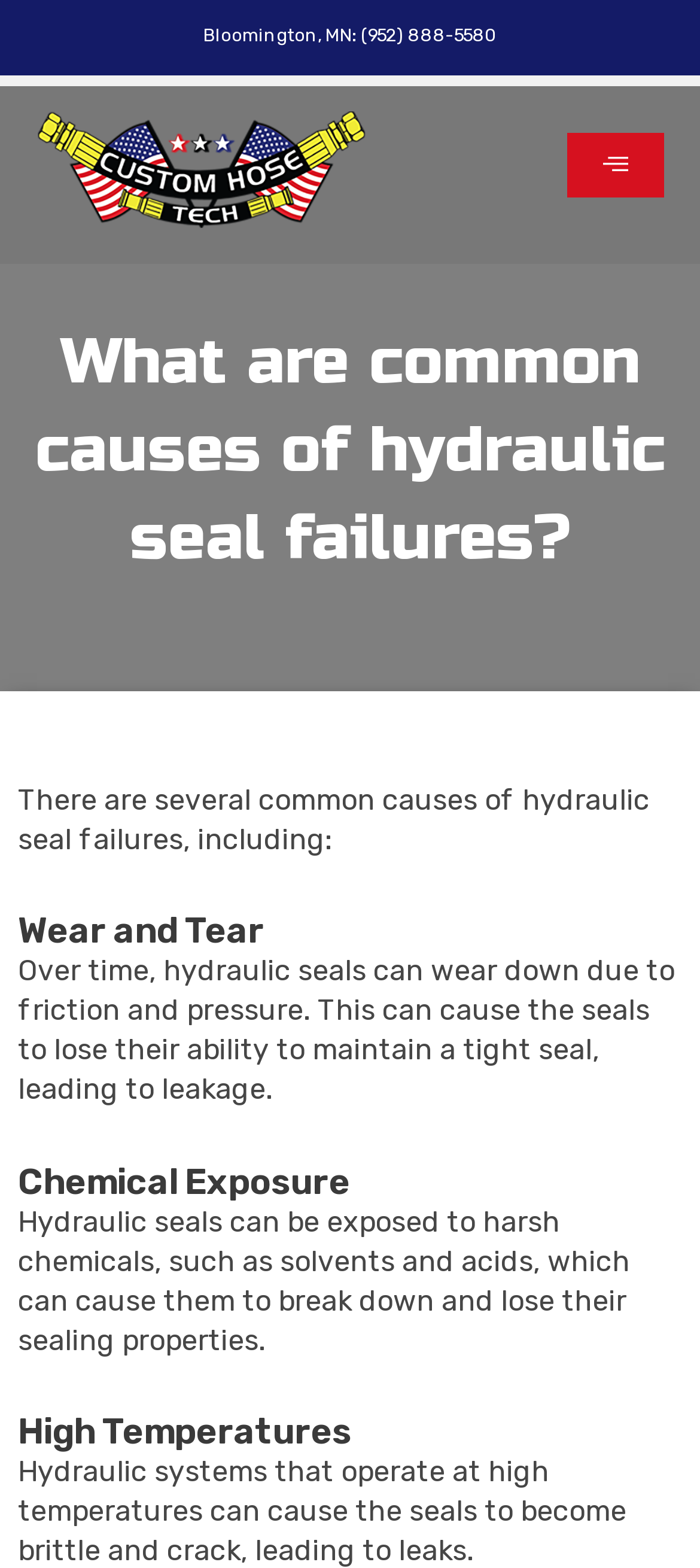How many common causes of hydraulic seal failures are mentioned on the webpage?
Answer the question using a single word or phrase, according to the image.

Three